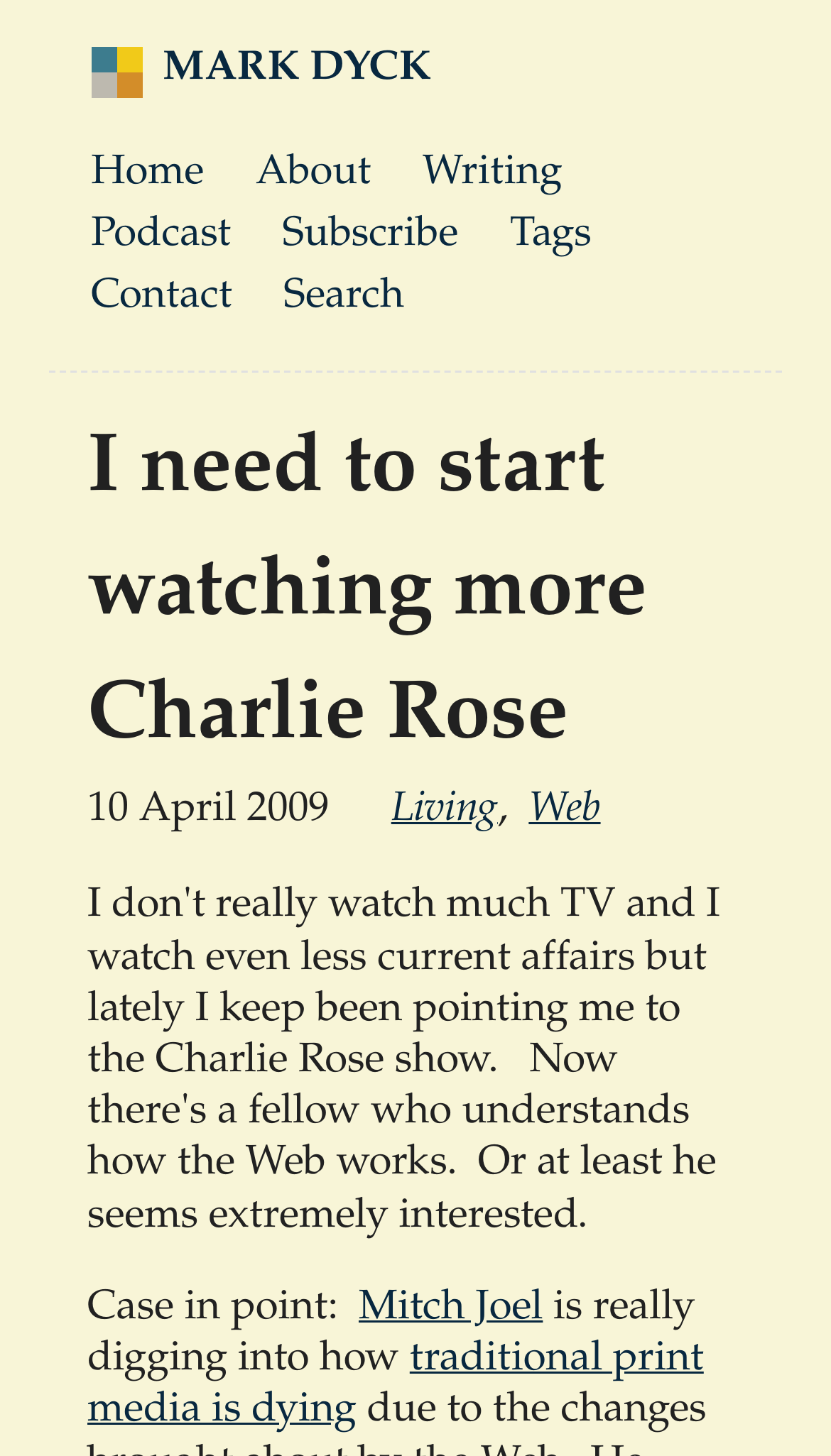What is the topic of the blog post?
Please ensure your answer to the question is detailed and covers all necessary aspects.

The topic of the blog post can be inferred by looking at the link 'traditional print media is dying', which suggests that the blog post is discussing the decline of traditional print media.